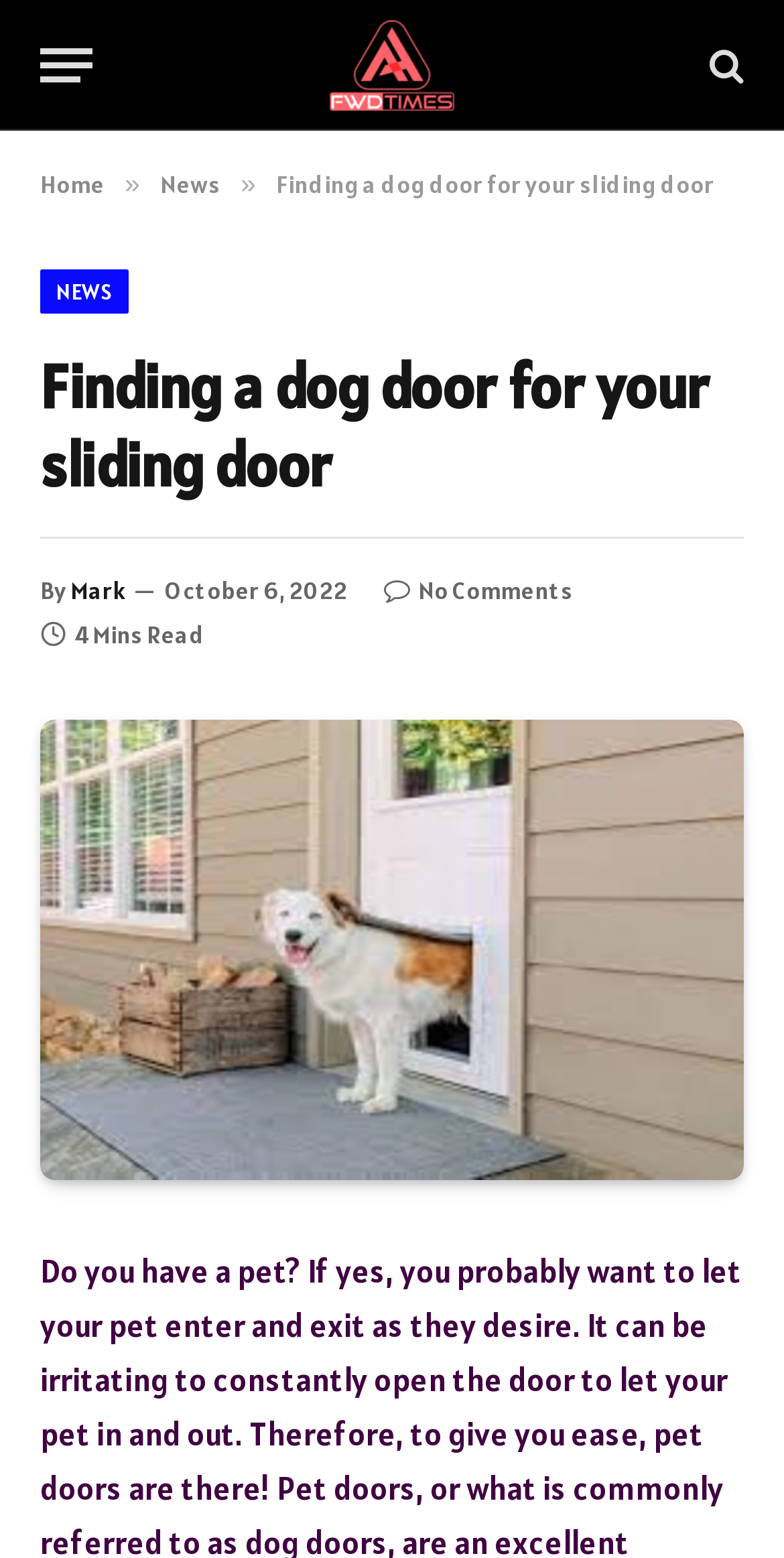Find the bounding box coordinates of the element I should click to carry out the following instruction: "Search for something".

None